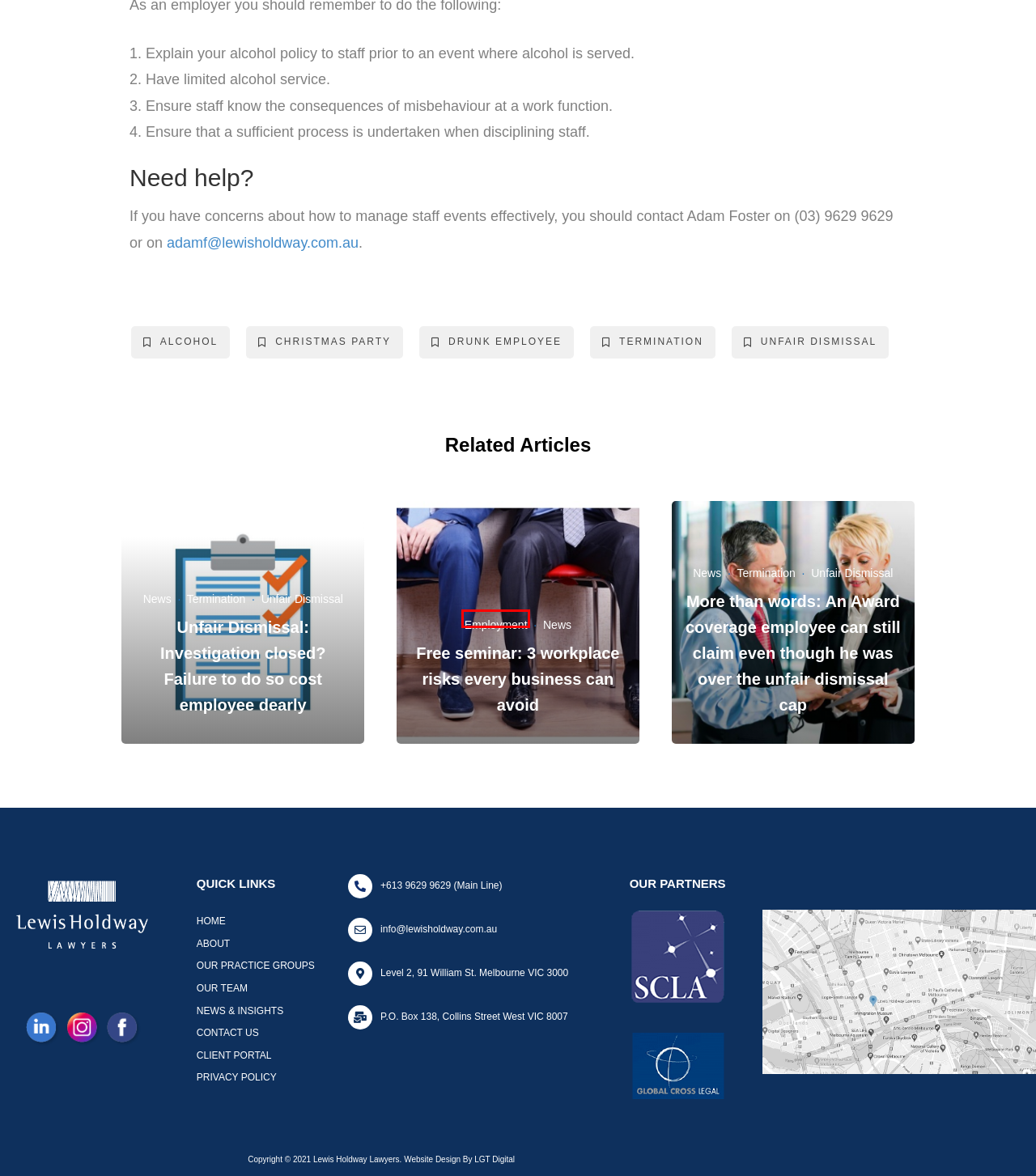Check out the screenshot of a webpage with a red rectangle bounding box. Select the best fitting webpage description that aligns with the new webpage after clicking the element inside the bounding box. Here are the candidates:
A. Client Portal - Lewis Holdway Lawyers
B. unfair dismissal Archives - Lewis Holdway Lawyers
C. termination Archives - Lewis Holdway Lawyers
D. Employment Archives - Lewis Holdway Lawyers
E. Free seminar: 3 workplace risks every business can avoid -
F. Termination Archives - Lewis Holdway Lawyers
G. News Archives - Lewis Holdway Lawyers
H. christmas party Archives - Lewis Holdway Lawyers

D